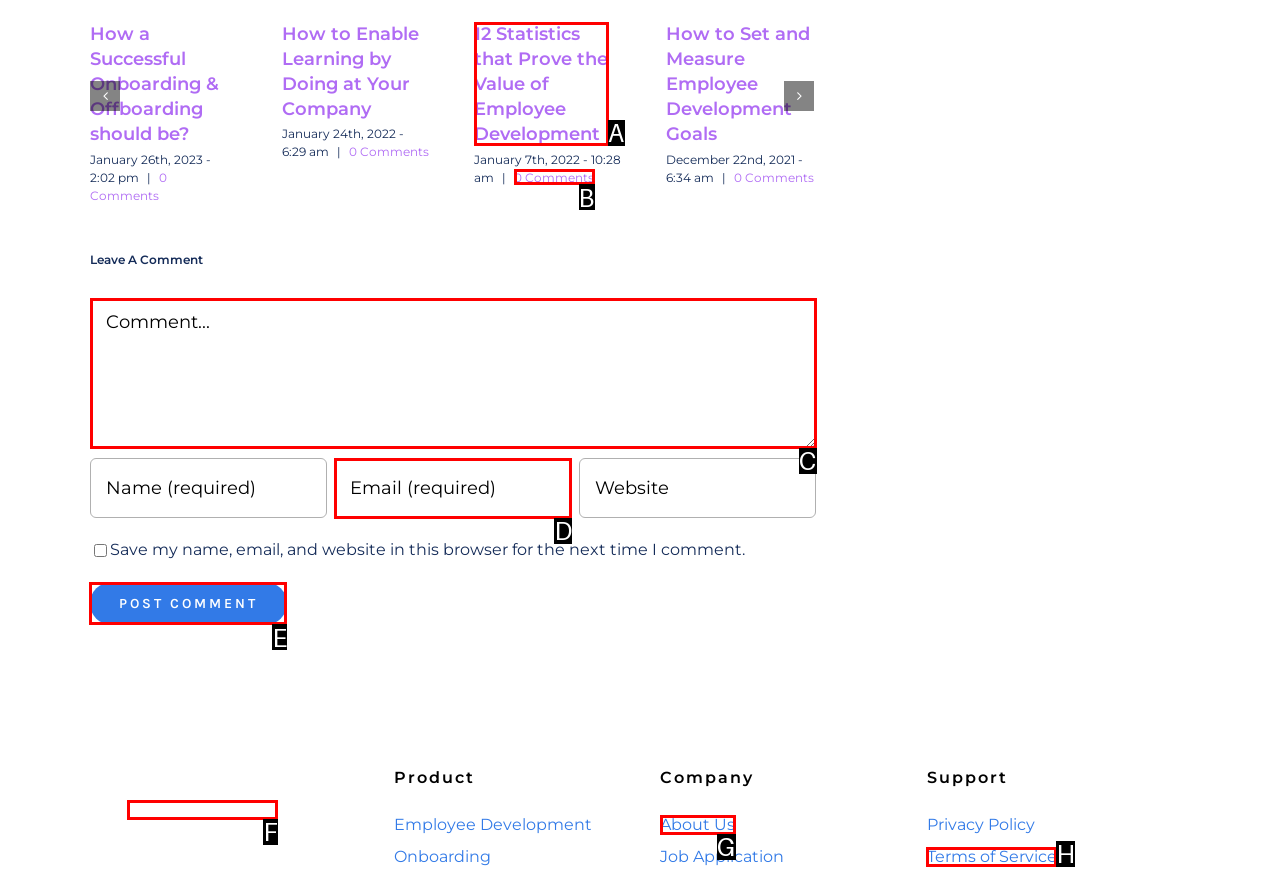Identify the HTML element you need to click to achieve the task: Click on 'Post Comment'. Respond with the corresponding letter of the option.

E